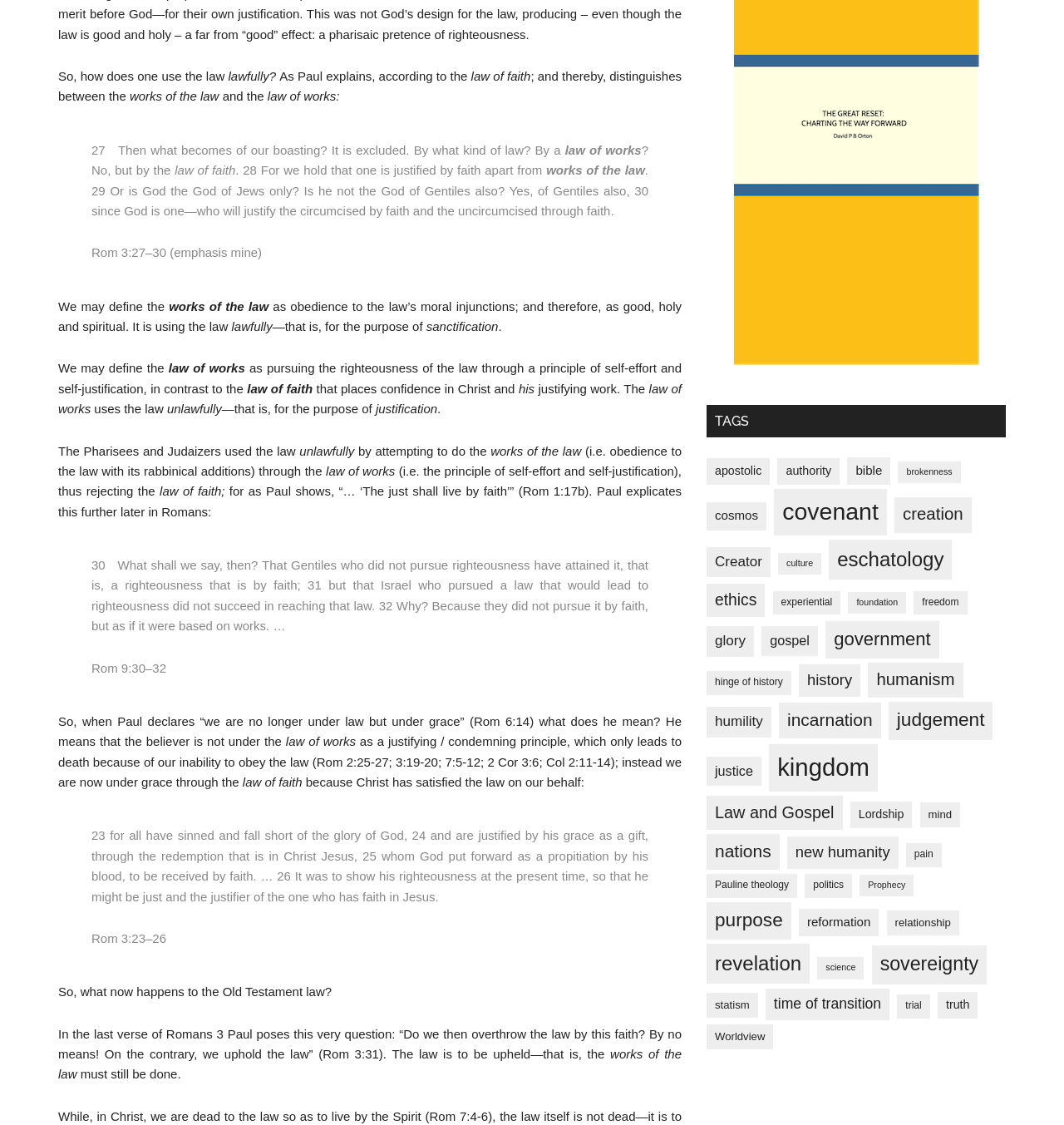How many links are on this webpage? Look at the image and give a one-word or short phrase answer.

14